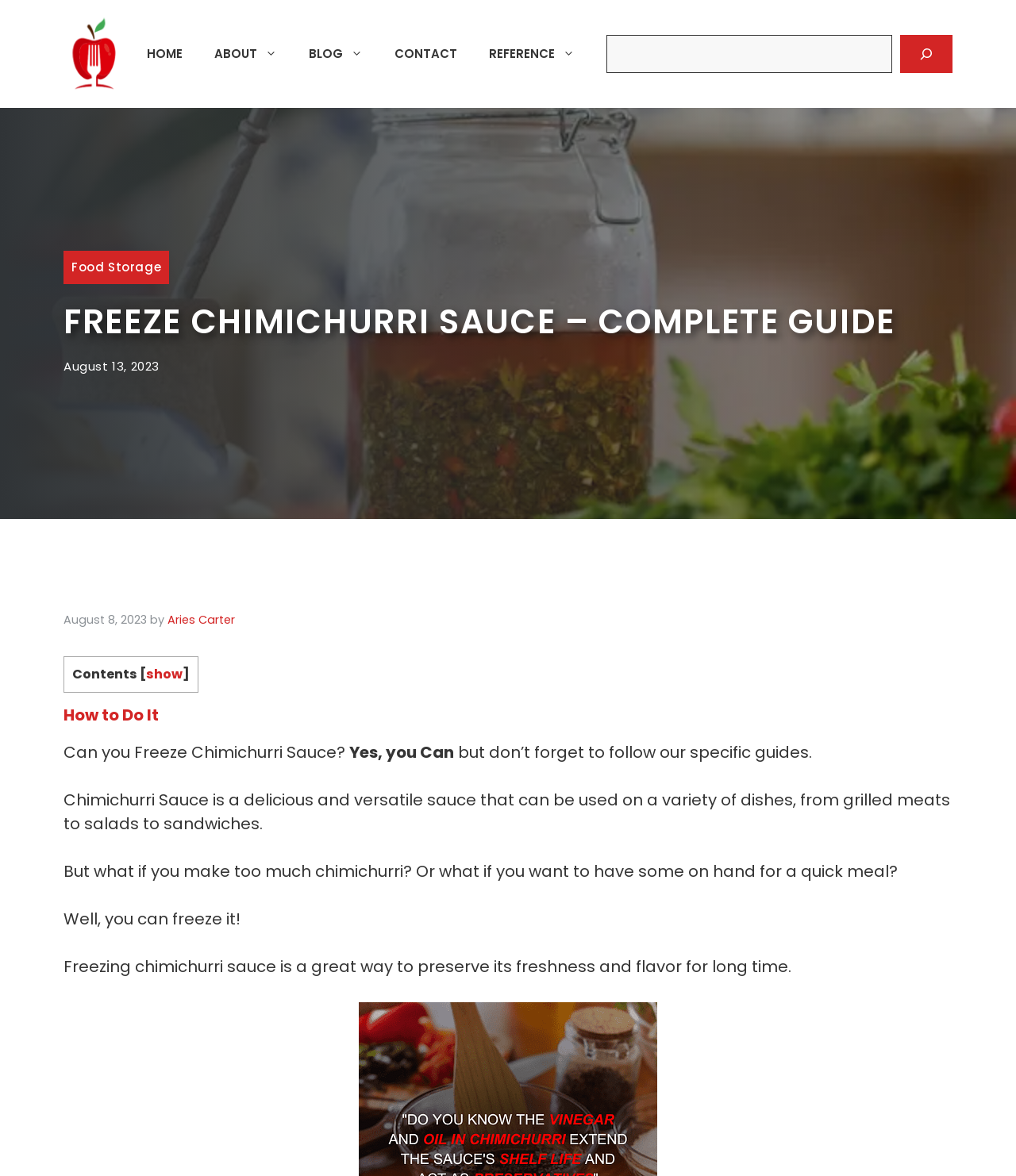Use a single word or phrase to answer the question:
Can you freeze chimichurri sauce?

Yes